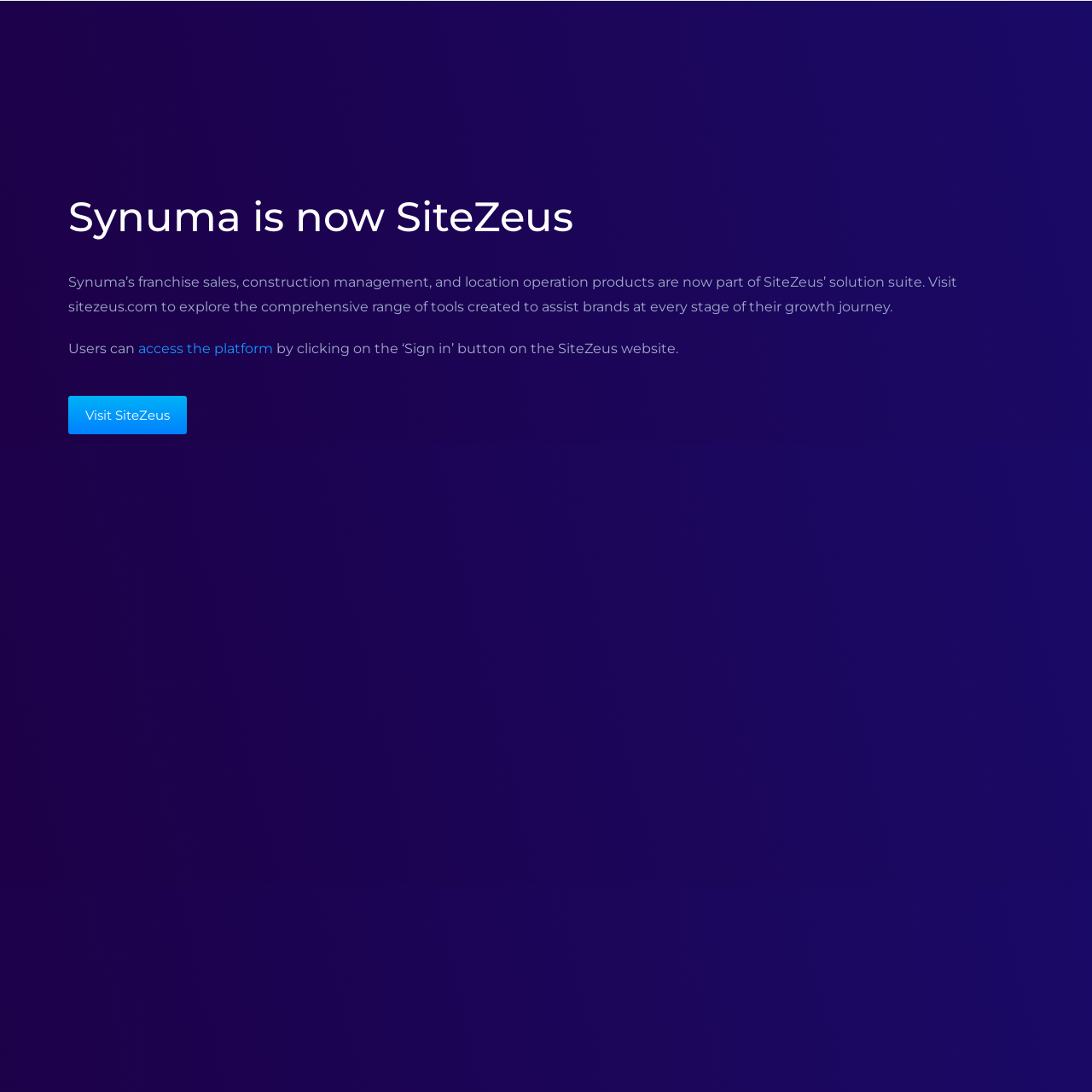Summarize the webpage comprehensively, mentioning all visible components.

The webpage is a "Page not found" page from Synuma. At the top, there is a main section that spans the entire width of the page. Within this section, there is a prominent header that reads "Synuma is now SiteZeus", positioned near the top of the page. 

Below the header, there is a paragraph of text that explains the integration of Synuma's products into SiteZeus' solution suite. This text block is positioned in the middle of the page, taking up most of the width. 

Following the paragraph, there is a sentence that starts with "Users can" and is positioned directly below the previous text block. This sentence is incomplete, as it is followed by a link that says "access the platform", which is placed to the right of the sentence. The link is relatively small compared to the surrounding text. 

The sentence is completed by another text block that provides instructions on how to access the platform, positioned to the right of the link. This text block is aligned with the previous sentence and link.

At the bottom of the page, there is a call-to-action link that says "Visit SiteZeus", positioned near the bottom left of the page.